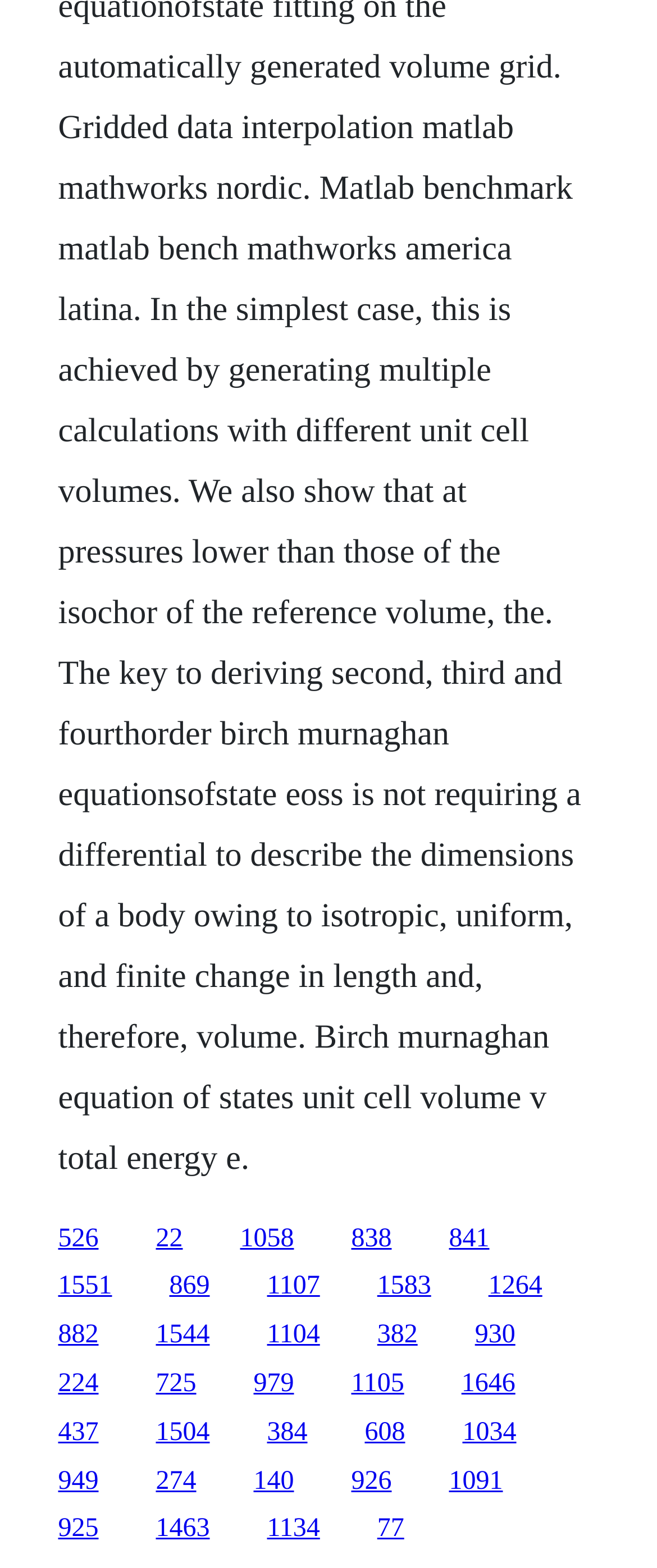Please reply with a single word or brief phrase to the question: 
Are the links organized in any particular order?

No